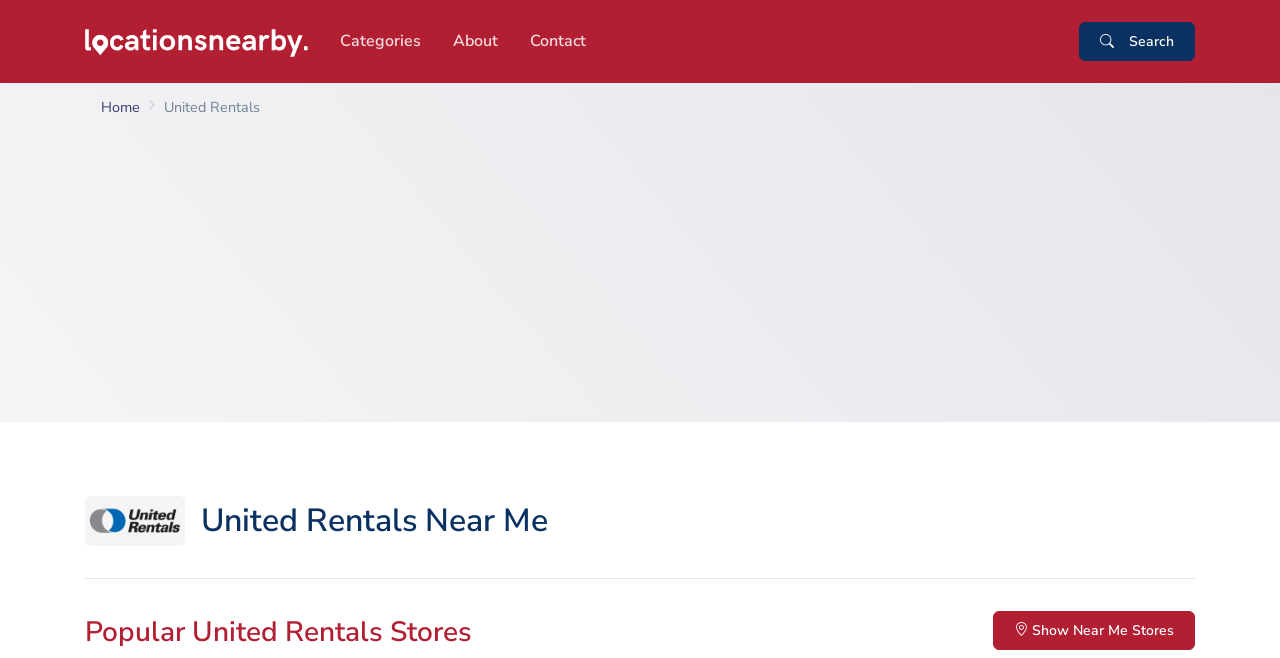What is the purpose of the search button? Observe the screenshot and provide a one-word or short phrase answer.

To search locations